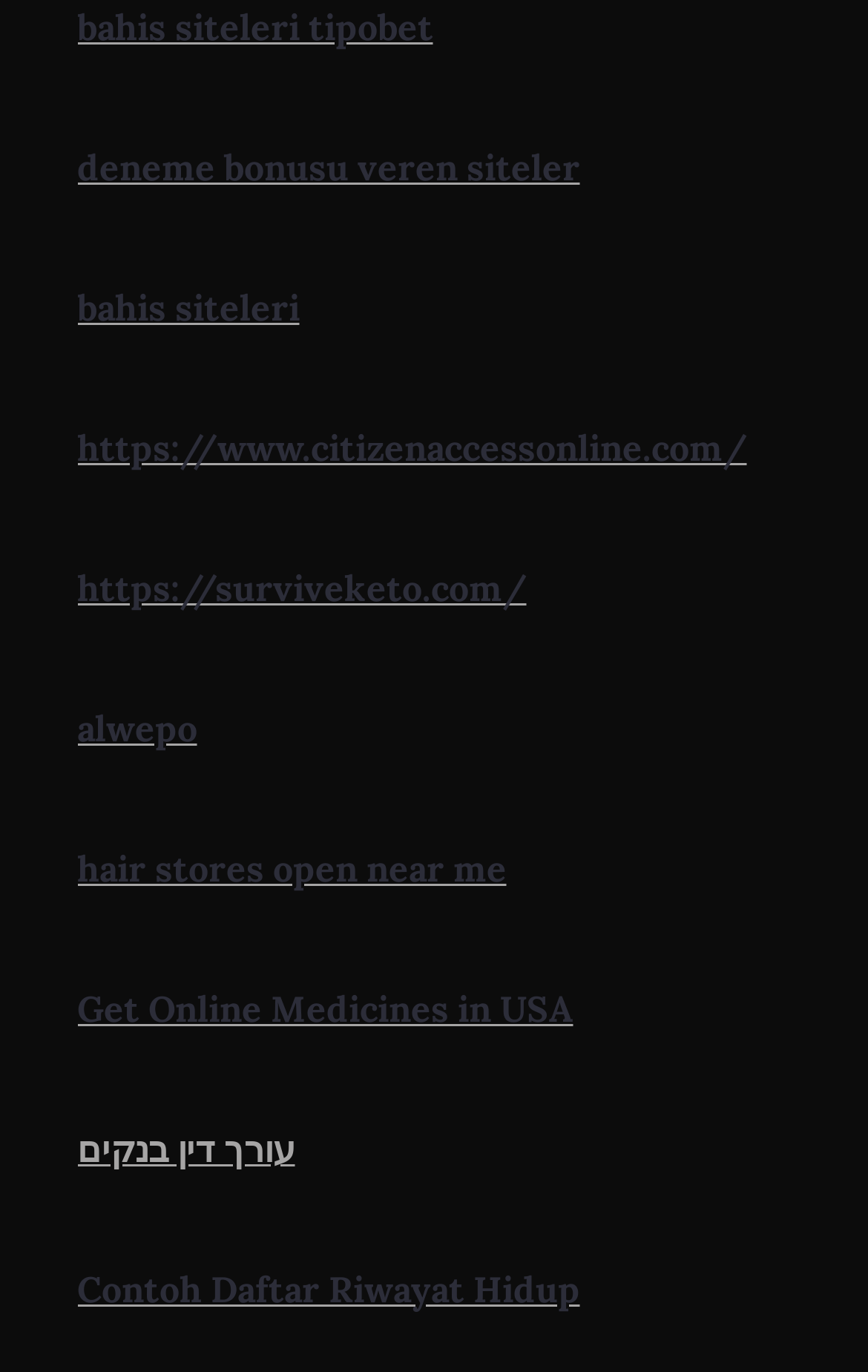Please predict the bounding box coordinates of the element's region where a click is necessary to complete the following instruction: "learn about Get Online Medicines in USA". The coordinates should be represented by four float numbers between 0 and 1, i.e., [left, top, right, bottom].

[0.088, 0.718, 0.66, 0.751]